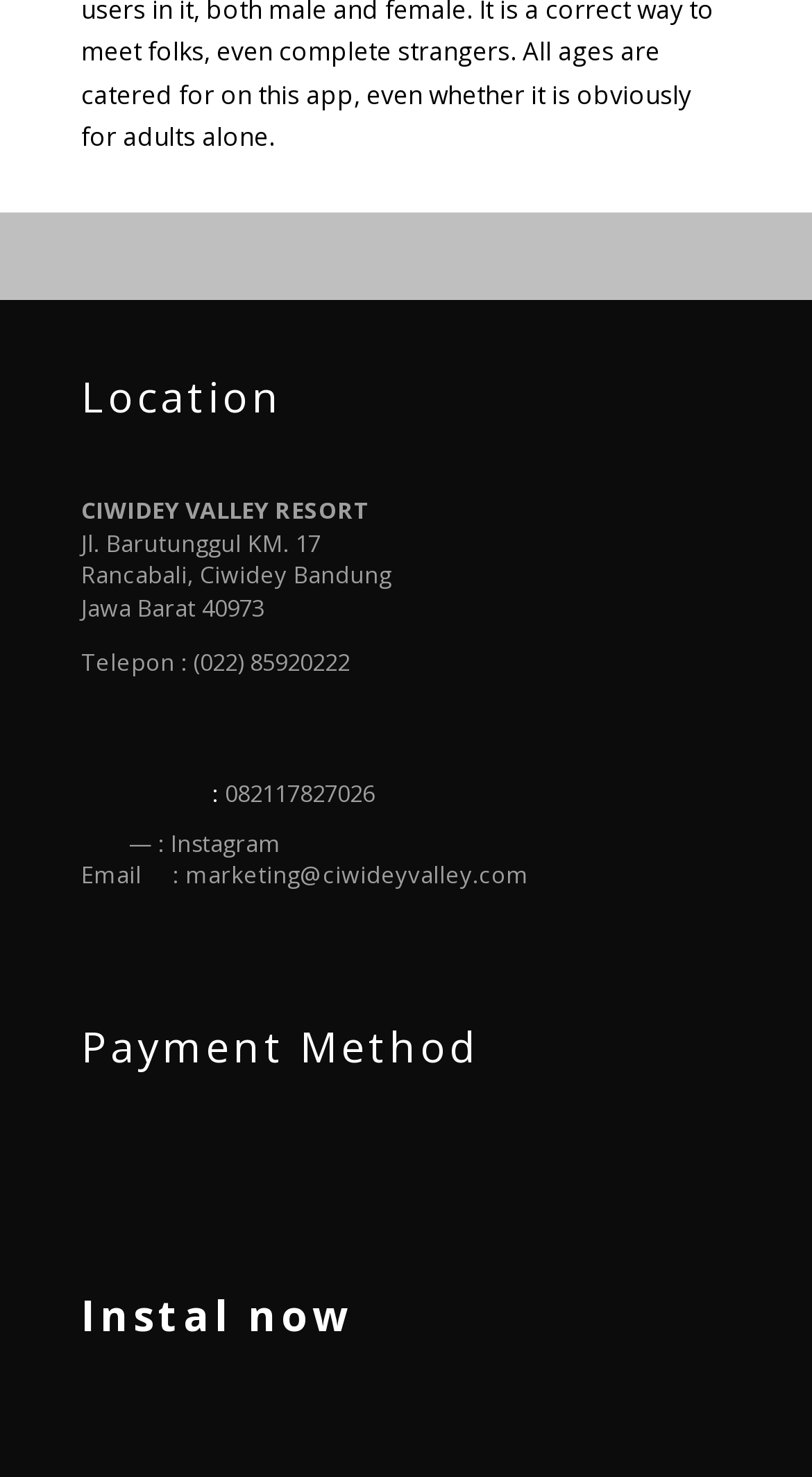Given the element description parent_node: Telepon : (022) 85920222, identify the bounding box coordinates for the UI element on the webpage screenshot. The format should be (top-left x, top-left y, bottom-right x, bottom-right y), with values between 0 and 1.

[0.1, 0.56, 0.151, 0.581]